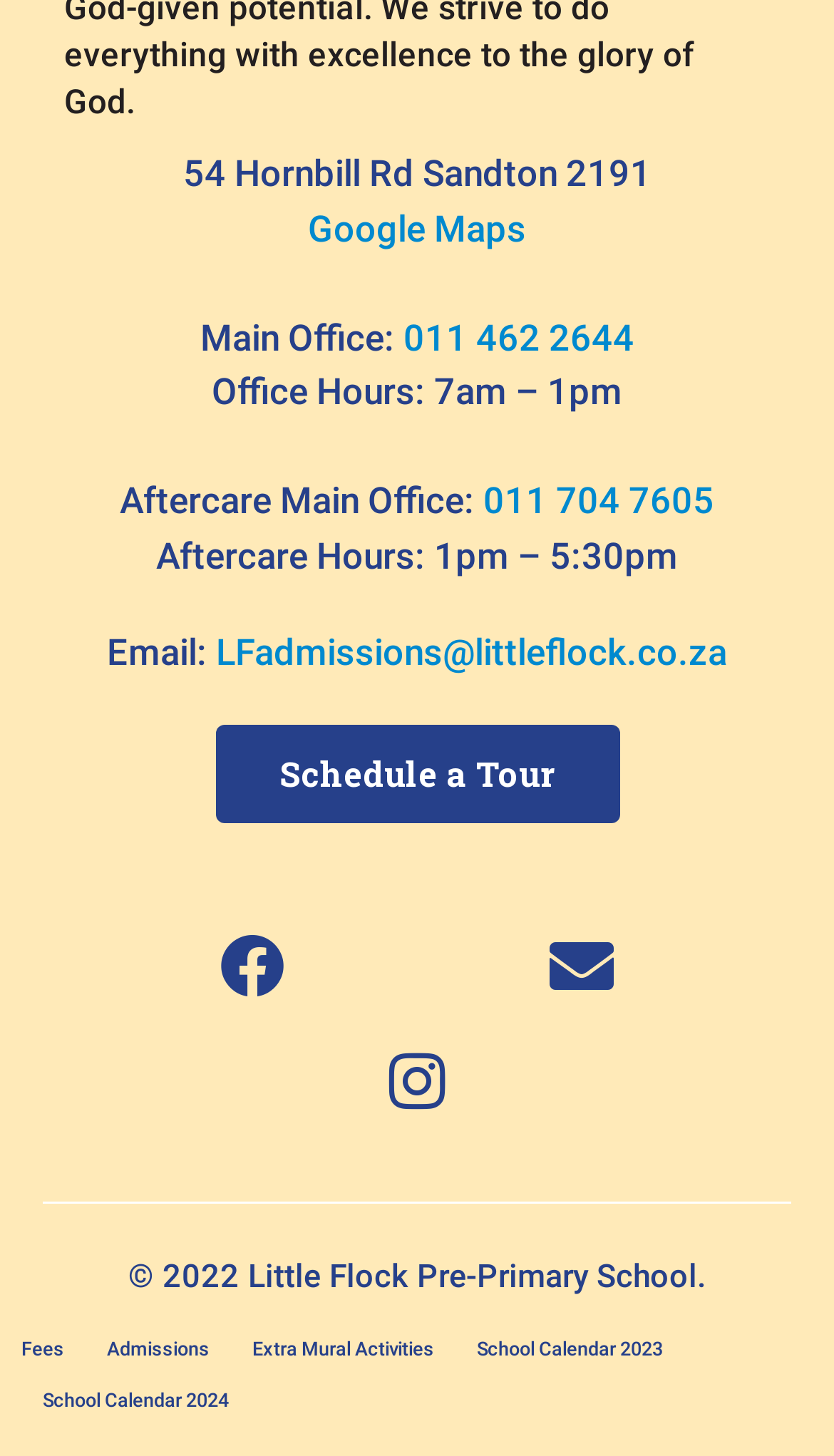What is the address of Little Flock Pre-Primary School?
Could you give a comprehensive explanation in response to this question?

I found the address by looking at the static text element at the top of the page, which contains the address '54 Hornbill Rd Sandton 2191'.